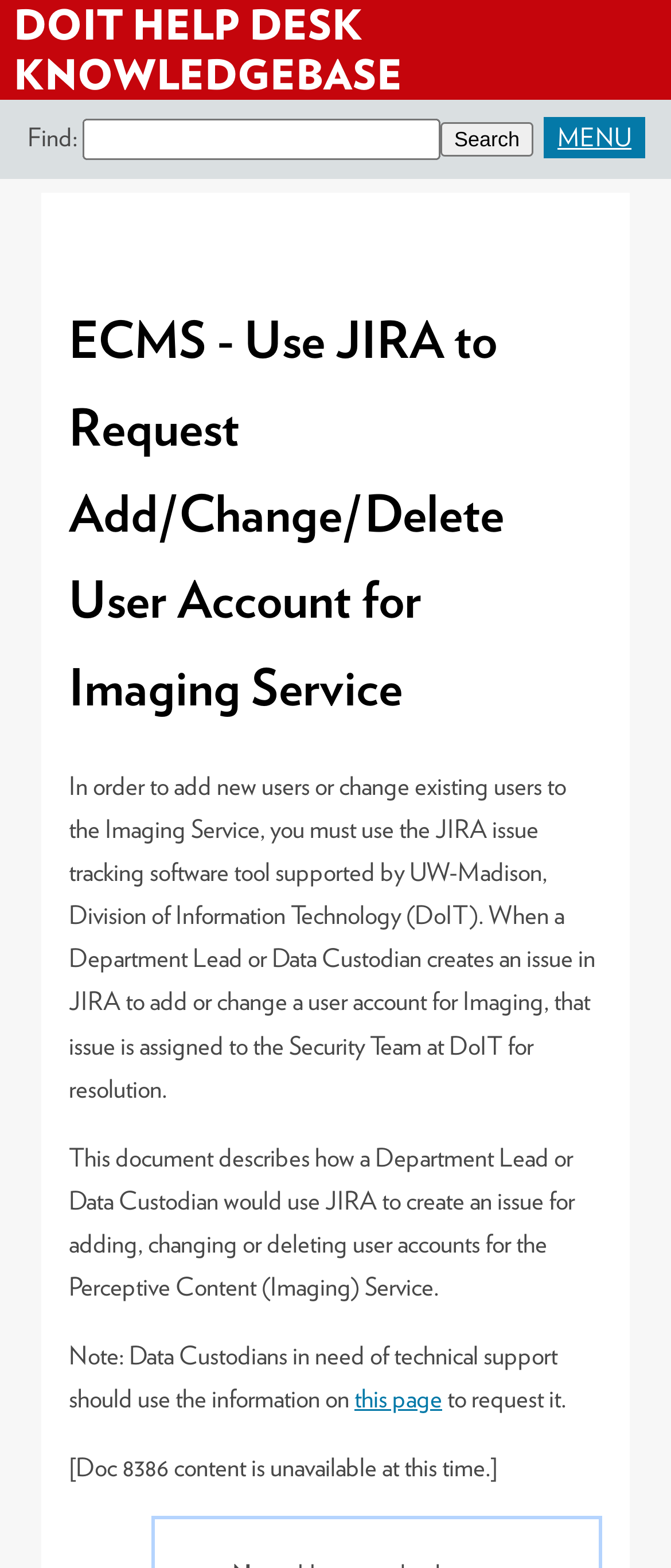Find the coordinates for the bounding box of the element with this description: "Menu".

[0.81, 0.075, 0.962, 0.101]